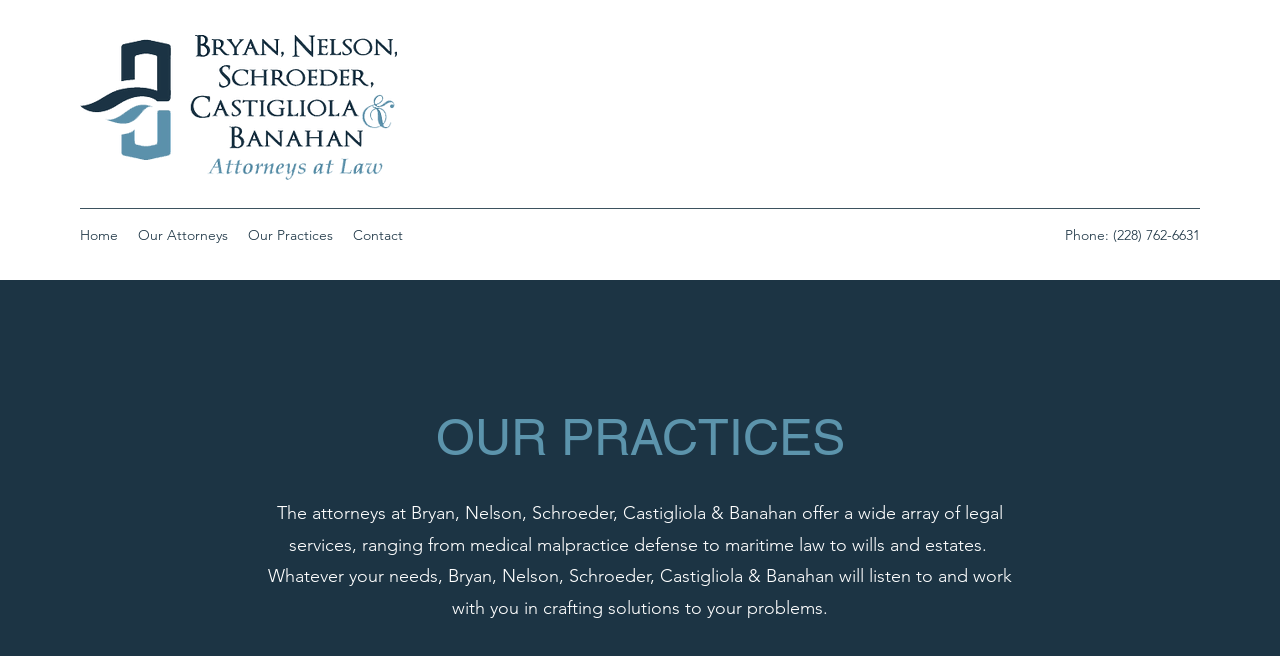What is the name of the law firm? Based on the screenshot, please respond with a single word or phrase.

Bryan, Nelson, Schroeder, Castigliola & Banahan